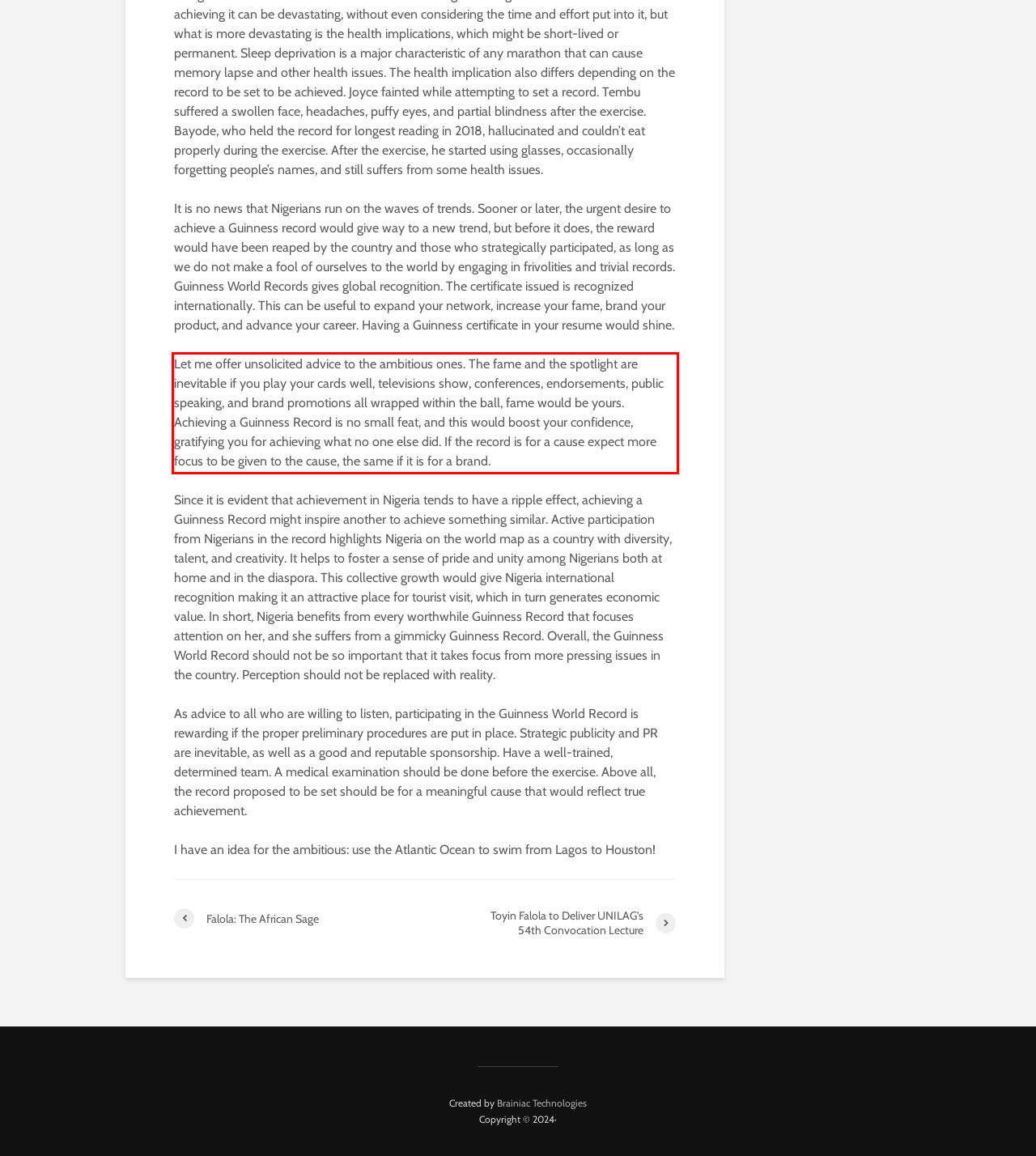Identify the text inside the red bounding box on the provided webpage screenshot by performing OCR.

Let me offer unsolicited advice to the ambitious ones. The fame and the spotlight are inevitable if you play your cards well, televisions show, conferences, endorsements, public speaking, and brand promotions all wrapped within the ball, fame would be yours. Achieving a Guinness Record is no small feat, and this would boost your confidence, gratifying you for achieving what no one else did. If the record is for a cause expect more focus to be given to the cause, the same if it is for a brand.